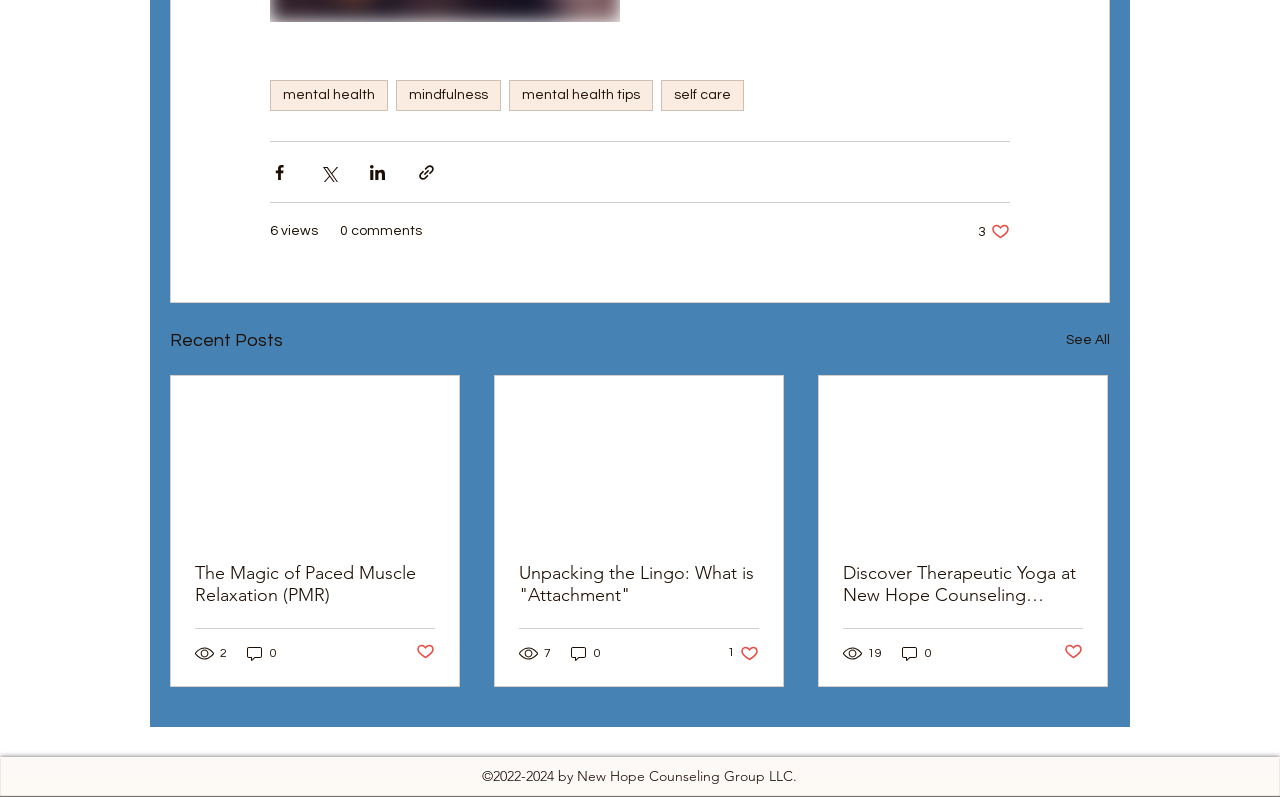Using the information shown in the image, answer the question with as much detail as possible: What is the name of the organization mentioned at the bottom of the page?

The name of the organization mentioned at the bottom of the page is 'New Hope Counseling Group LLC', which can be found in the StaticText element with ID 69.